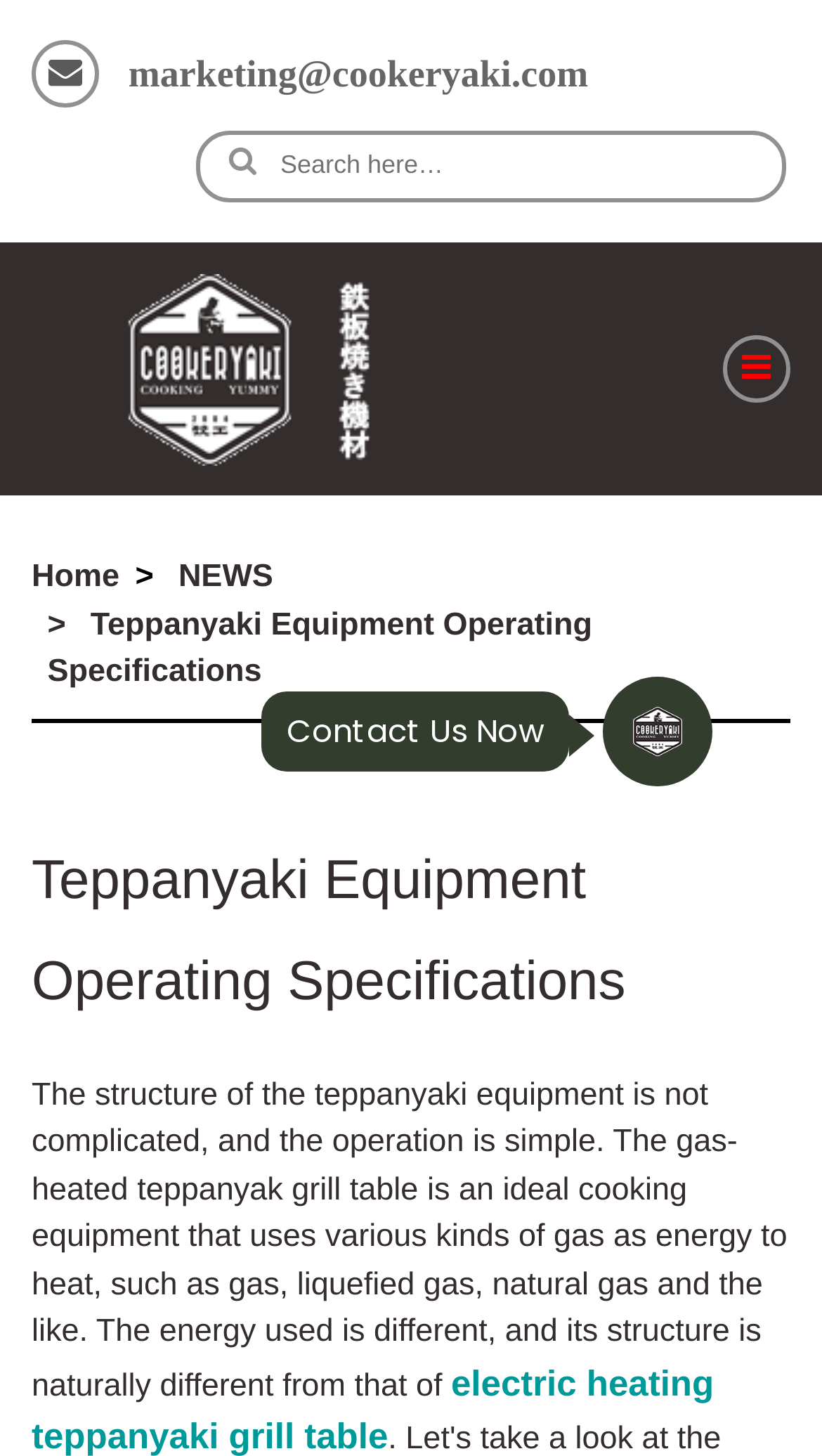Please examine the image and answer the question with a detailed explanation:
Is there a search function on the page?

I found a search box with a placeholder text 'Search here…' and a textbox element, indicating that the page has a search function.